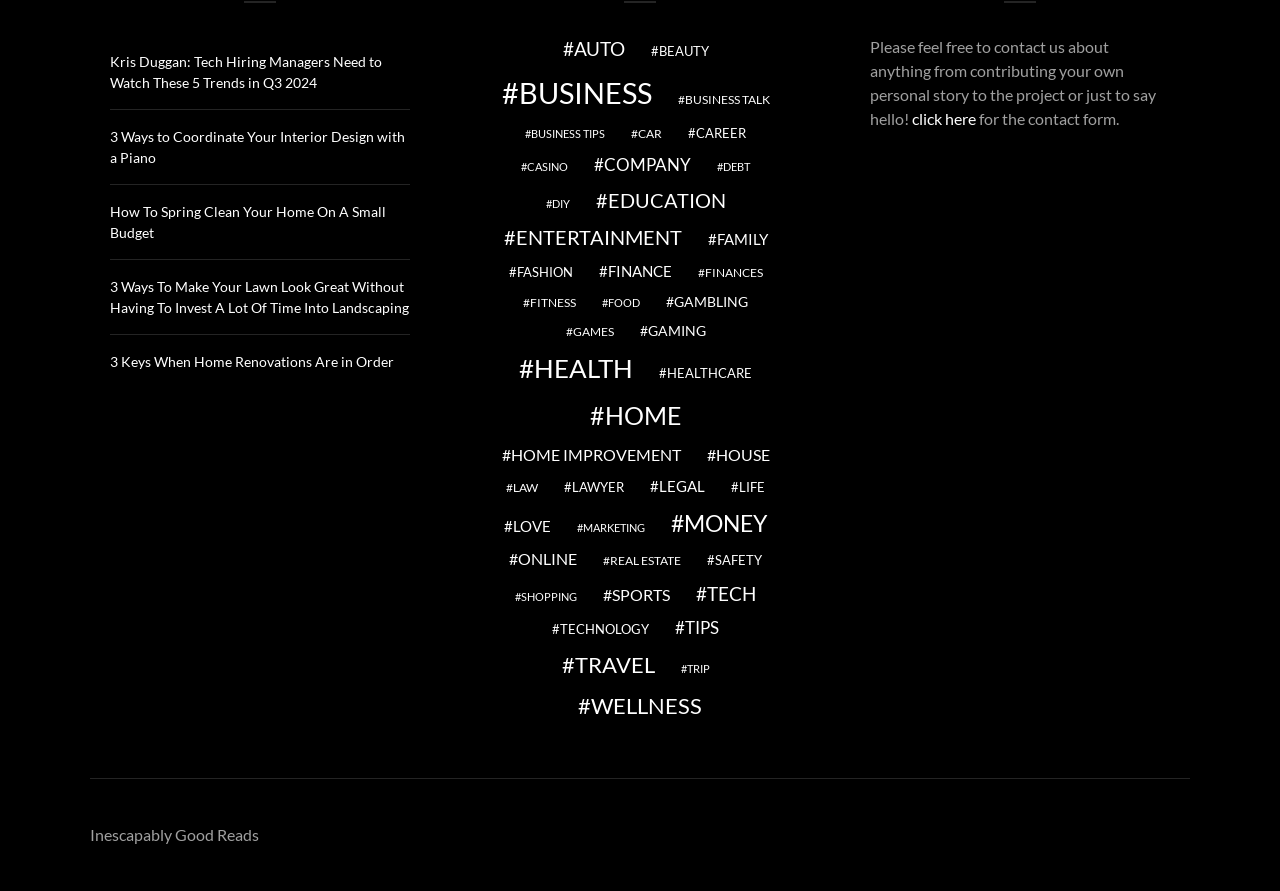Using a single word or phrase, answer the following question: 
What is the category that comes after 'business'?

business talk